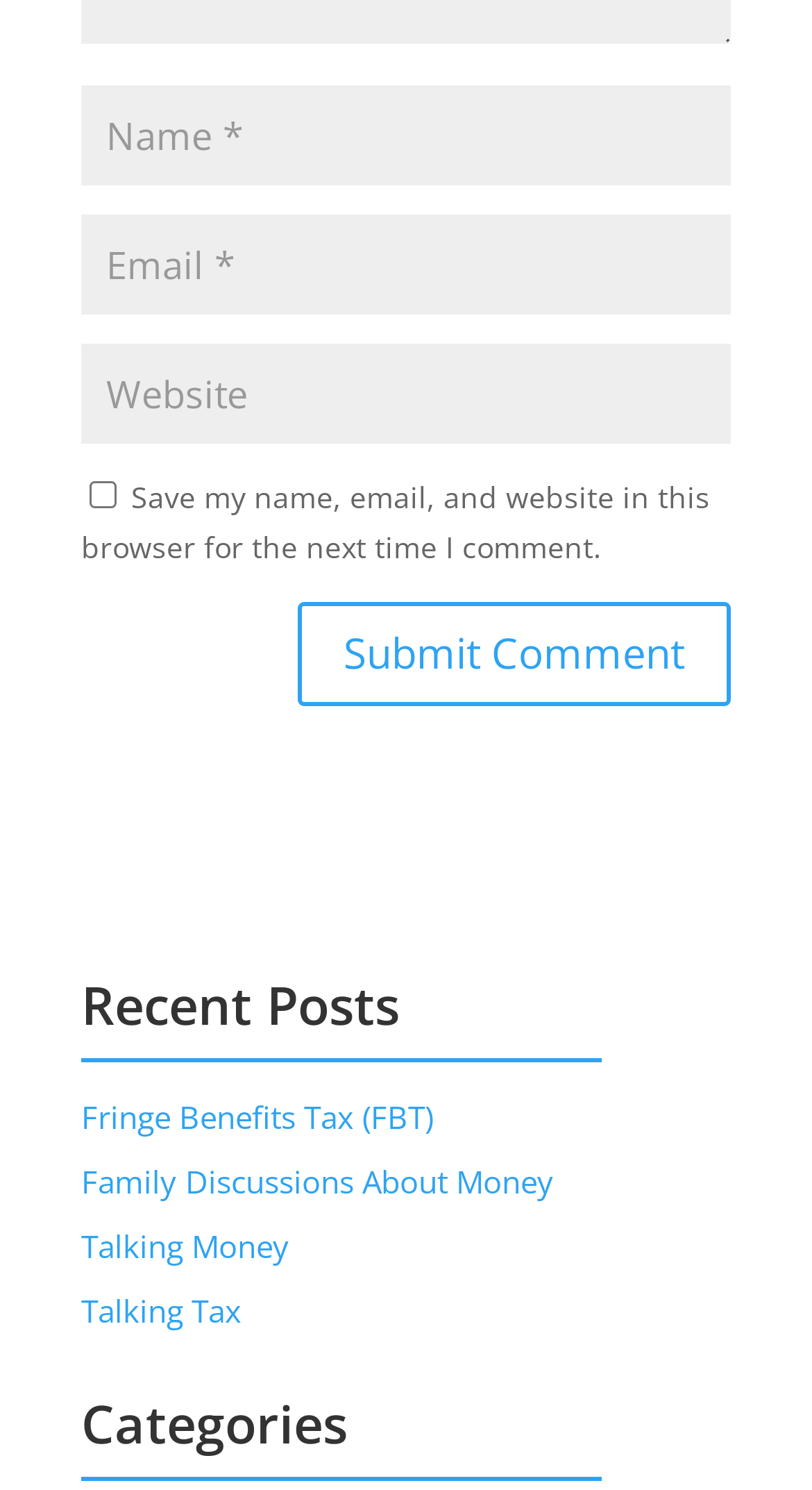Please find the bounding box coordinates of the element that must be clicked to perform the given instruction: "Submit a comment". The coordinates should be four float numbers from 0 to 1, i.e., [left, top, right, bottom].

[0.367, 0.404, 0.9, 0.474]